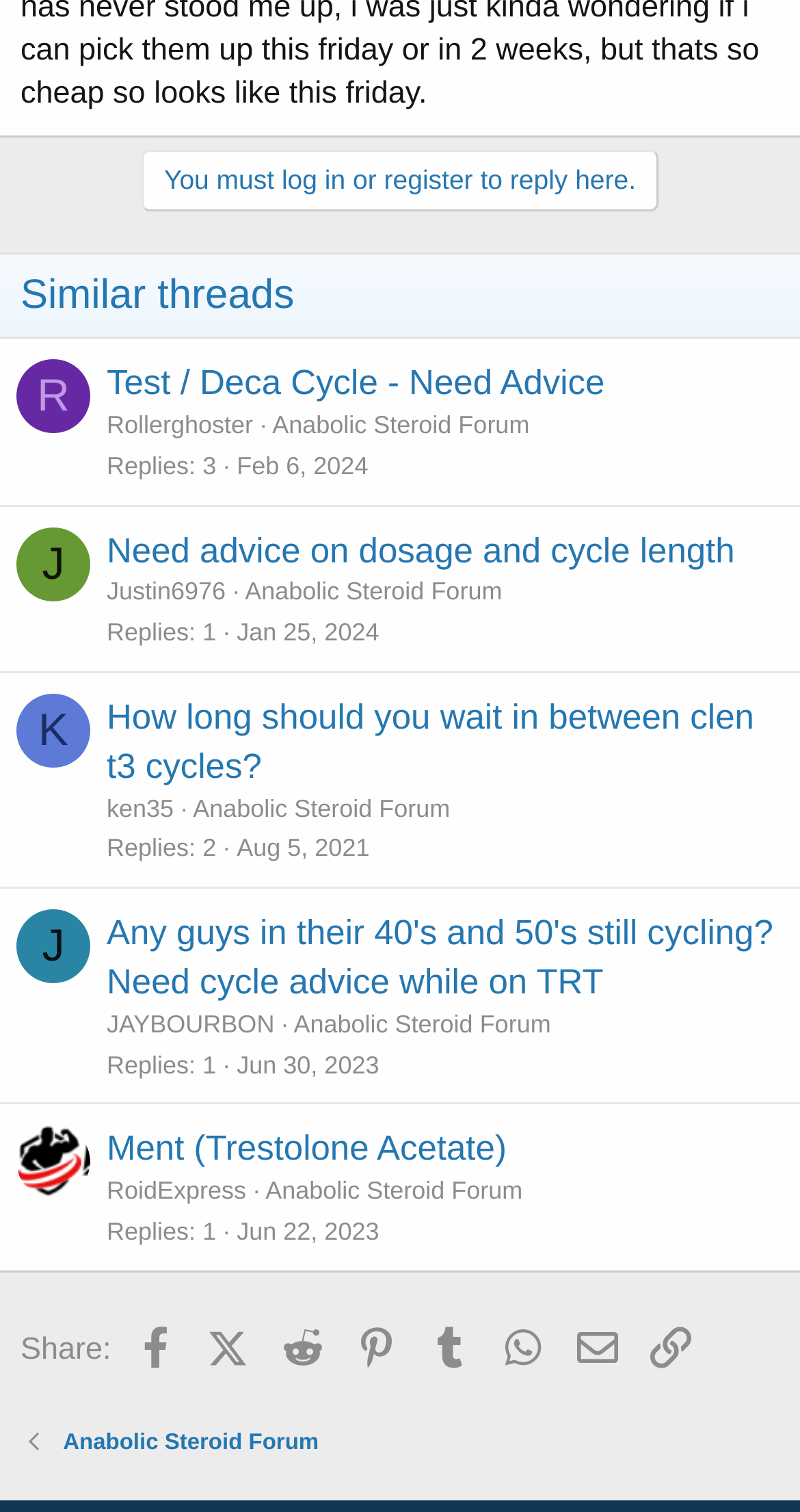How many social media platforms are available for sharing?
Could you answer the question in a detailed manner, providing as much information as possible?

I looked at the bottom of the webpage and saw a 'Share:' section, which lists 8 social media platforms, including Facebook, Twitter, Reddit, Pinterest, Tumblr, WhatsApp, Email, and Link.